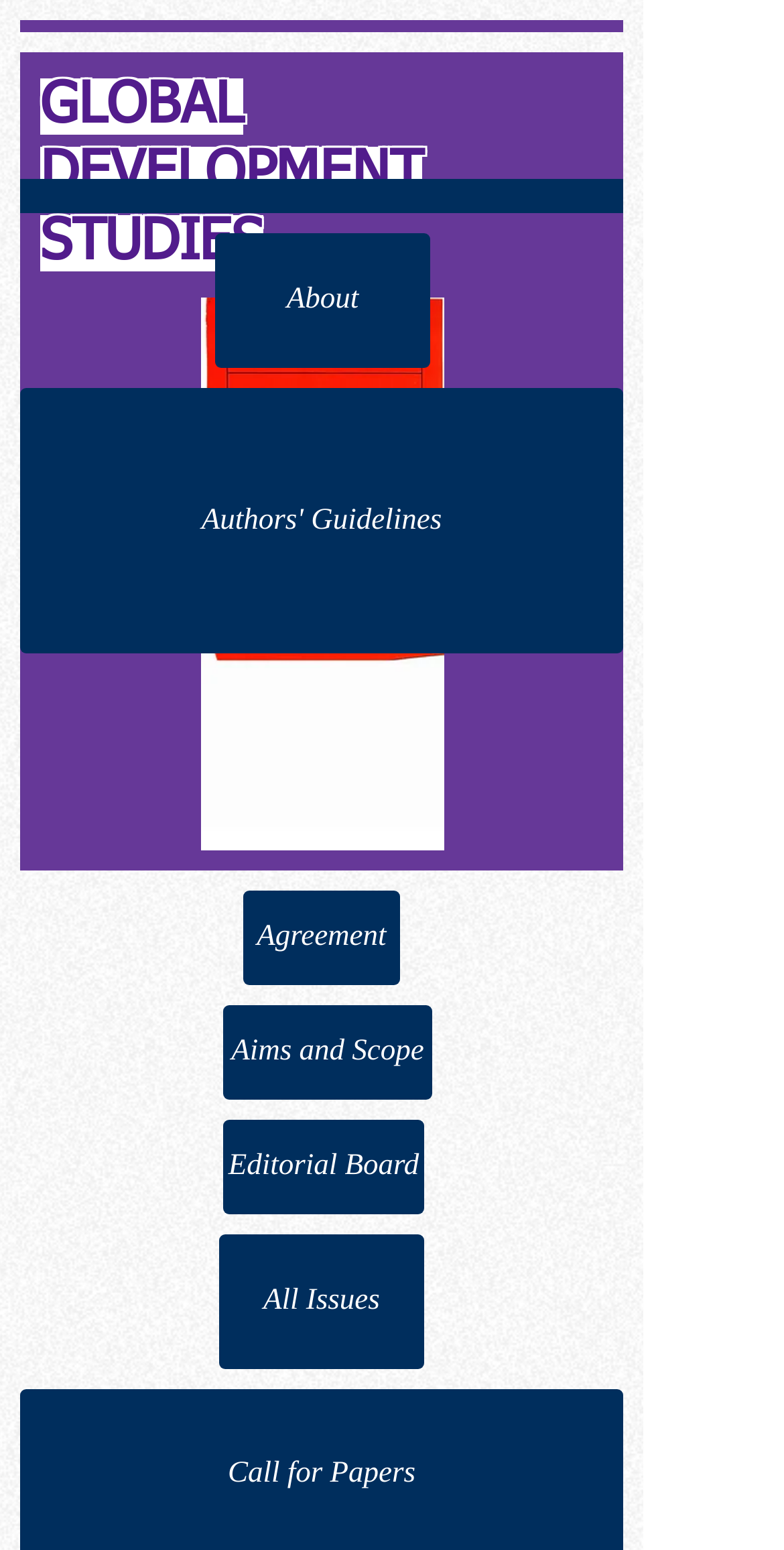Determine the bounding box for the described HTML element: "Agreement". Ensure the coordinates are four float numbers between 0 and 1 in the format [left, top, right, bottom].

[0.31, 0.575, 0.51, 0.636]